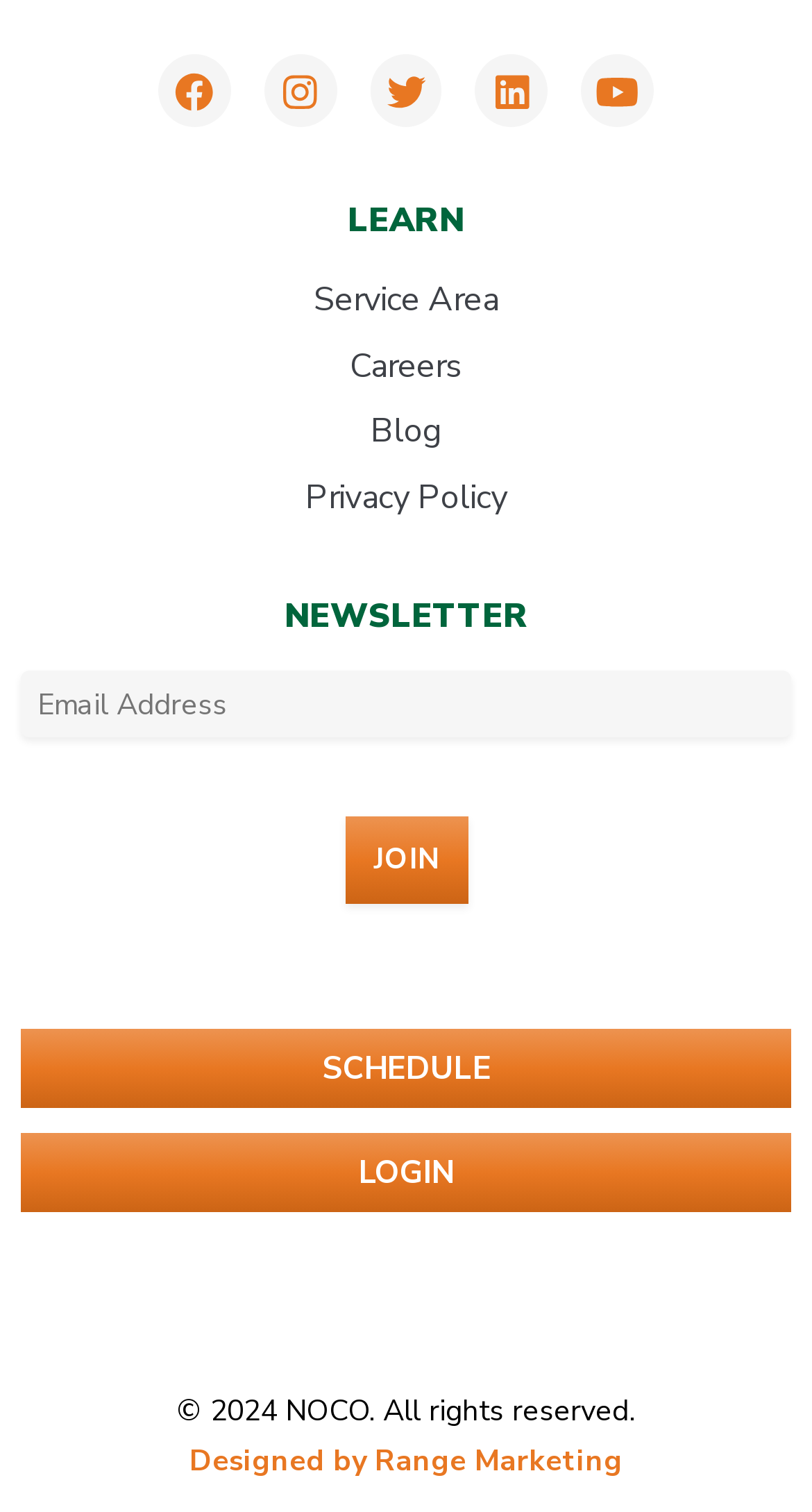Identify the coordinates of the bounding box for the element that must be clicked to accomplish the instruction: "Enter email address".

[0.026, 0.444, 0.974, 0.488]